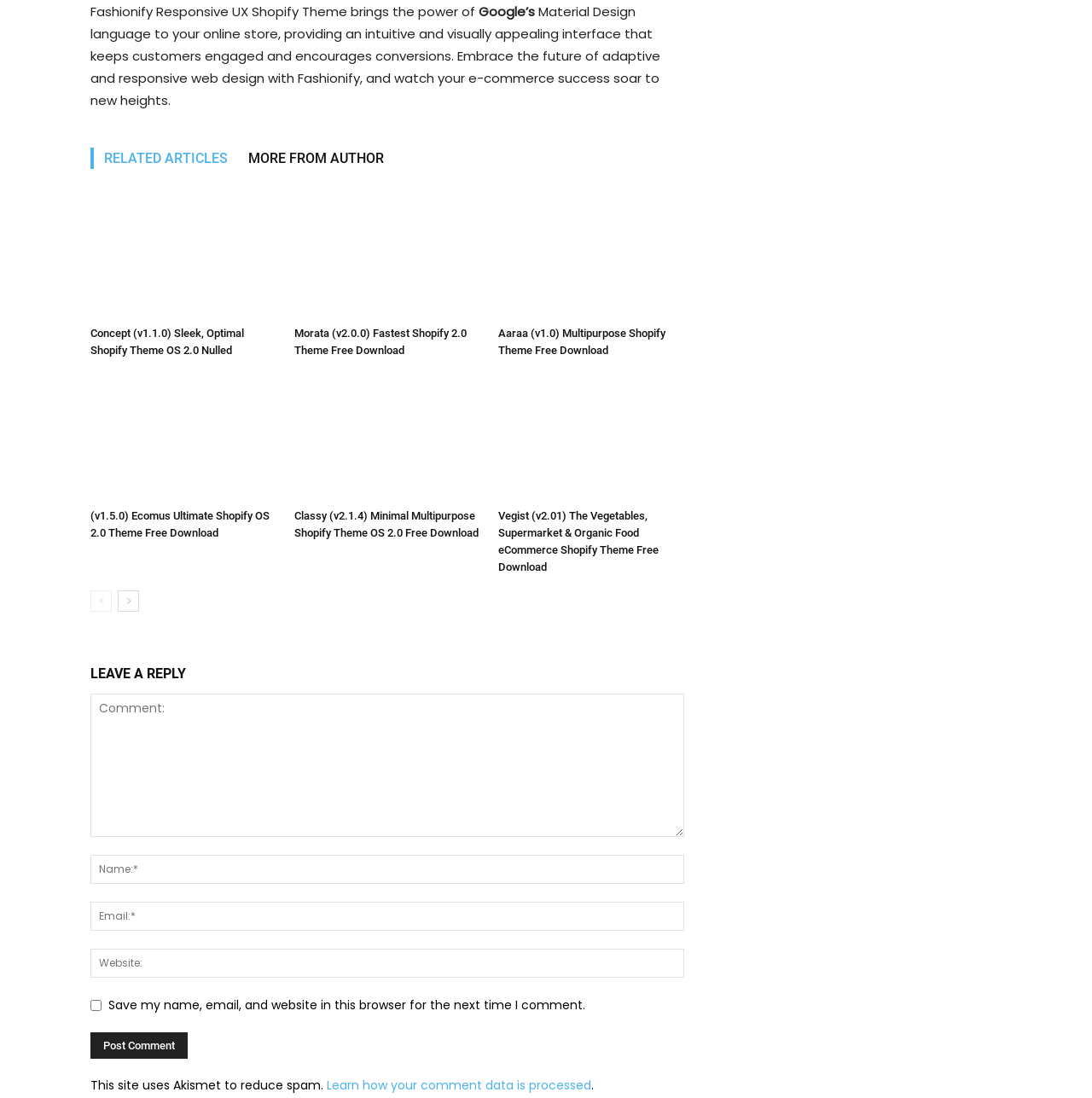Show the bounding box coordinates for the element that needs to be clicked to execute the following instruction: "Leave a reply". Provide the coordinates in the form of four float numbers between 0 and 1, i.e., [left, top, right, bottom].

[0.083, 0.602, 0.627, 0.626]